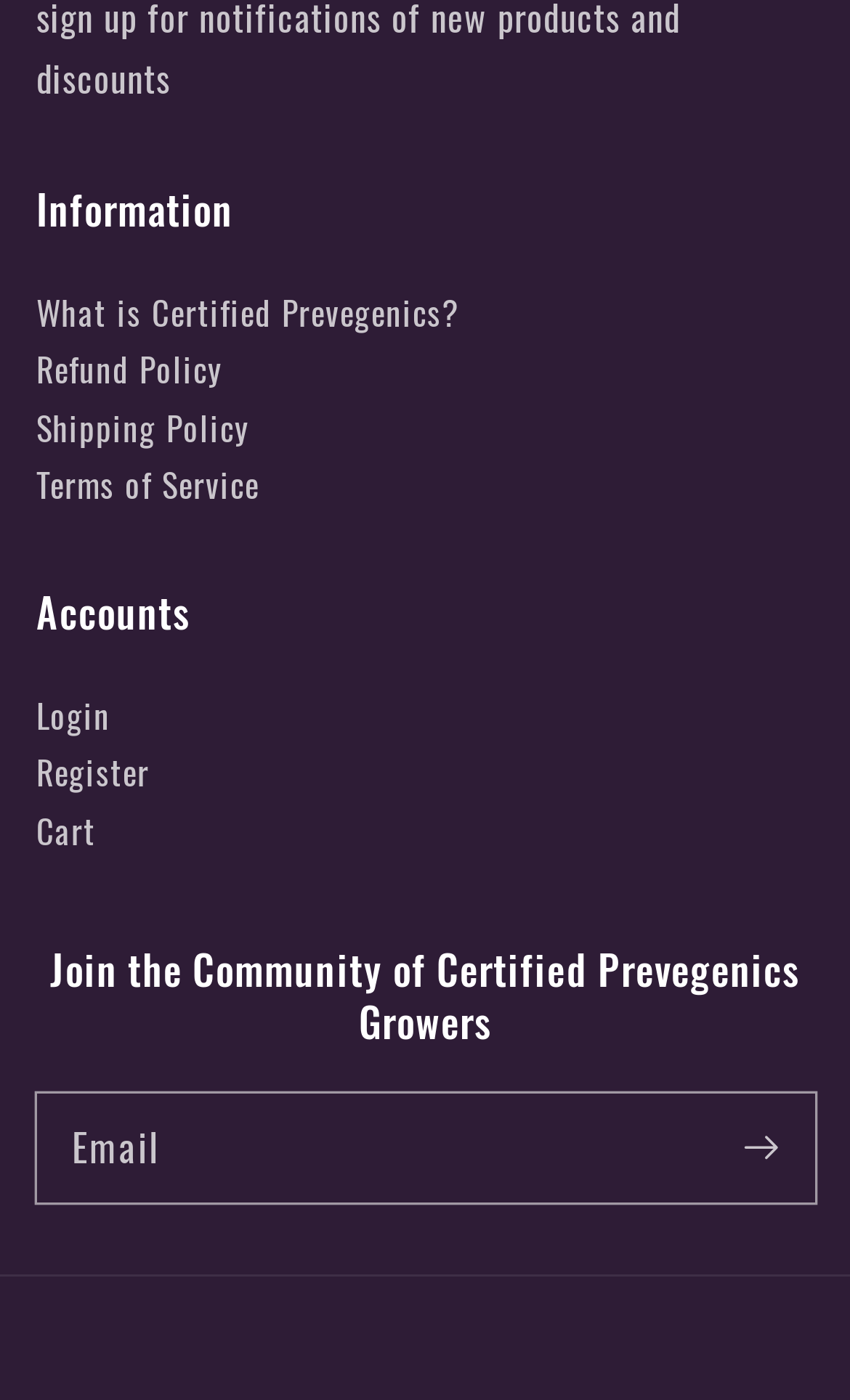What is the purpose of the 'Login' and 'Register' links?
Refer to the screenshot and deliver a thorough answer to the question presented.

The 'Login' and 'Register' links are used to manage user accounts. The 'Login' link allows existing users to log in to their accounts, while the 'Register' link allows new users to create an account on the website.